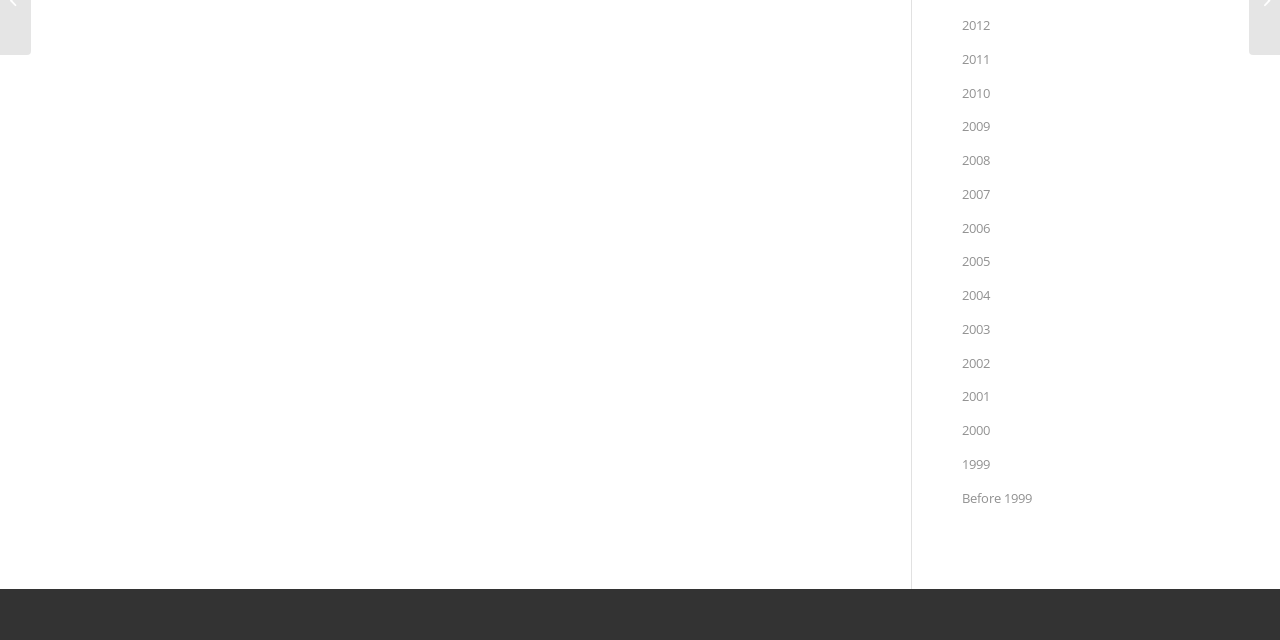Identify the bounding box coordinates for the UI element described as follows: "2007". Ensure the coordinates are four float numbers between 0 and 1, formatted as [left, top, right, bottom].

[0.752, 0.278, 0.961, 0.331]